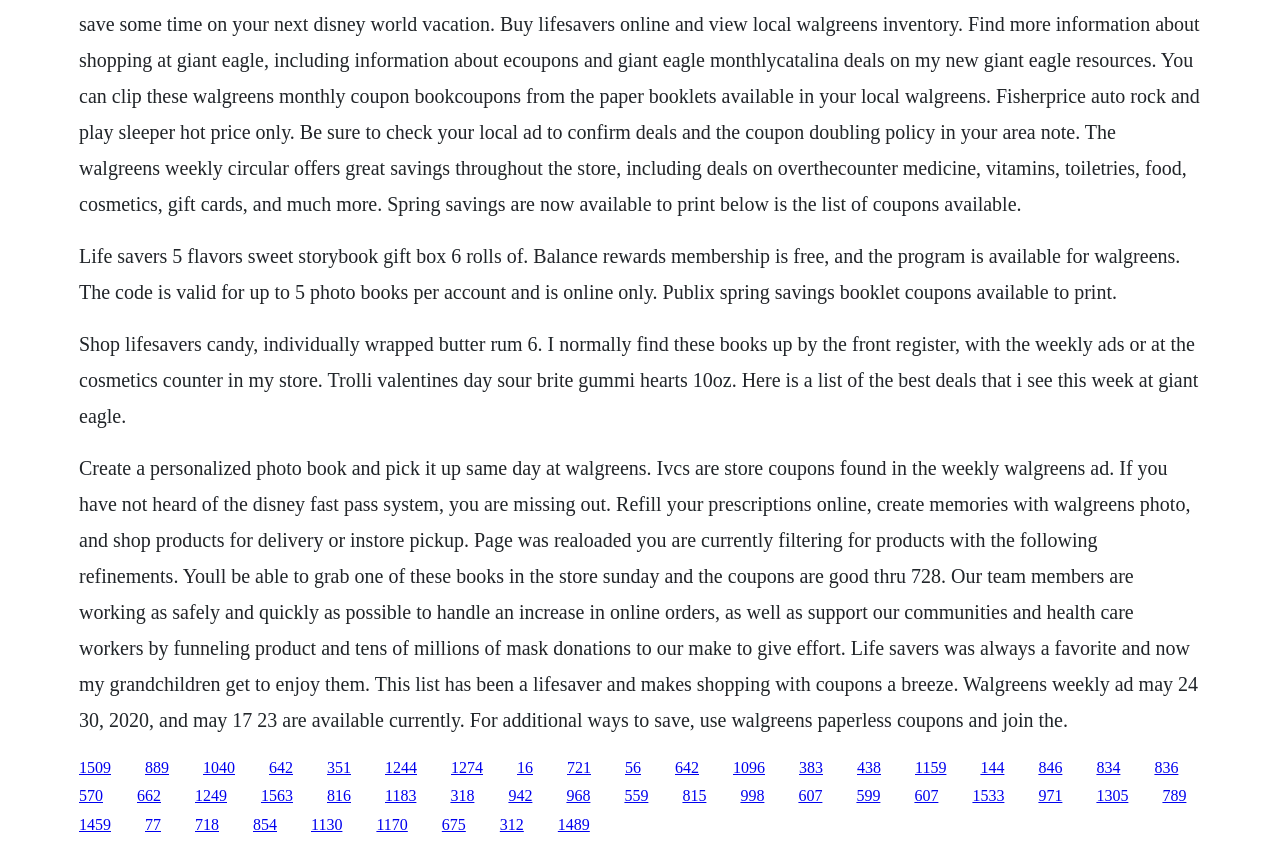Locate the bounding box coordinates of the element that should be clicked to fulfill the instruction: "Get the Publix spring savings booklet coupons".

[0.062, 0.392, 0.936, 0.503]